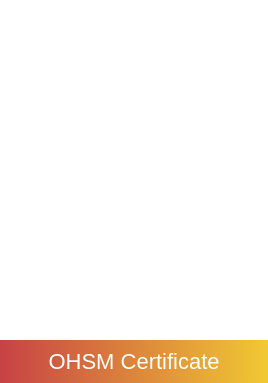What does the certificate reflect?
Examine the webpage screenshot and provide an in-depth answer to the question.

The certificate reflects adherence to Occupational Health and Safety Management system guidelines, reinforcing Kerui's dedication to product safety and quality.